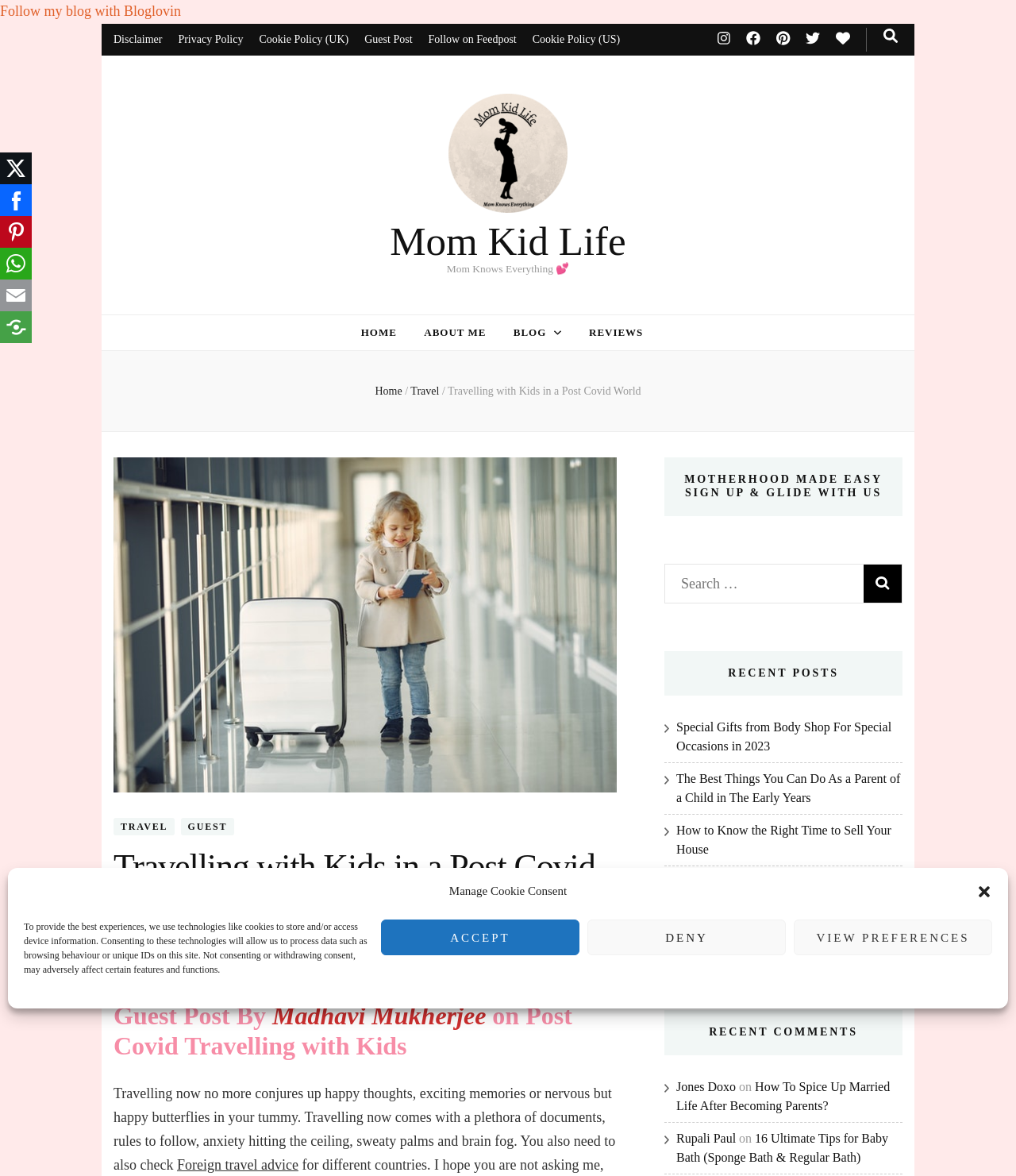What is the category of the blog post?
Examine the image and provide an in-depth answer to the question.

I determined the answer by looking at the breadcrumb navigation, which shows 'Home > Travel > Travelling with Kids in a Post Covid World'. This suggests that the blog post is categorized under 'Travel'.